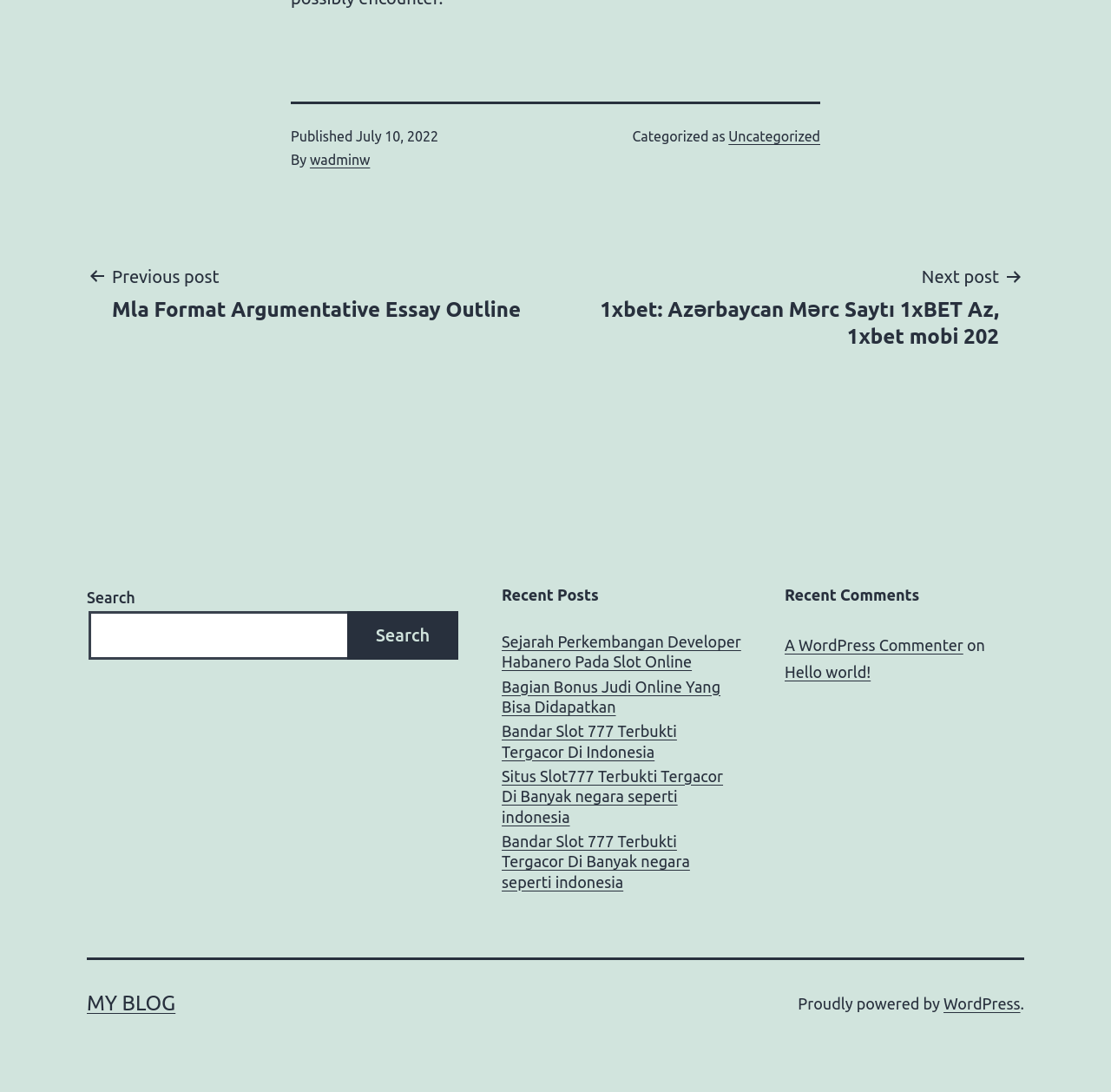Please find the bounding box coordinates for the clickable element needed to perform this instruction: "Search for something".

[0.078, 0.559, 0.315, 0.604]